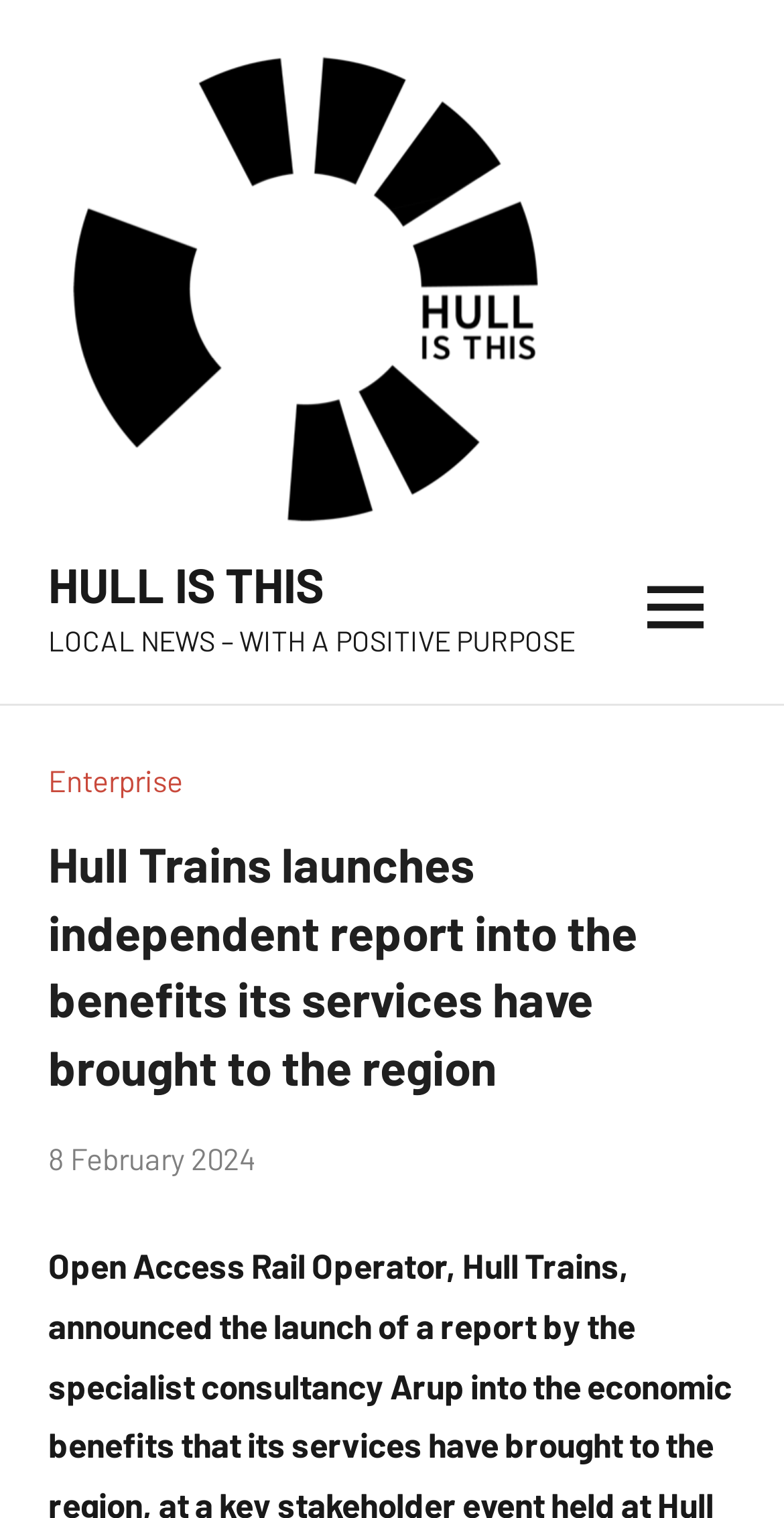Provide the bounding box coordinates for the UI element that is described by this text: "HULL IS THIS". The coordinates should be in the form of four float numbers between 0 and 1: [left, top, right, bottom].

[0.062, 0.365, 0.413, 0.404]